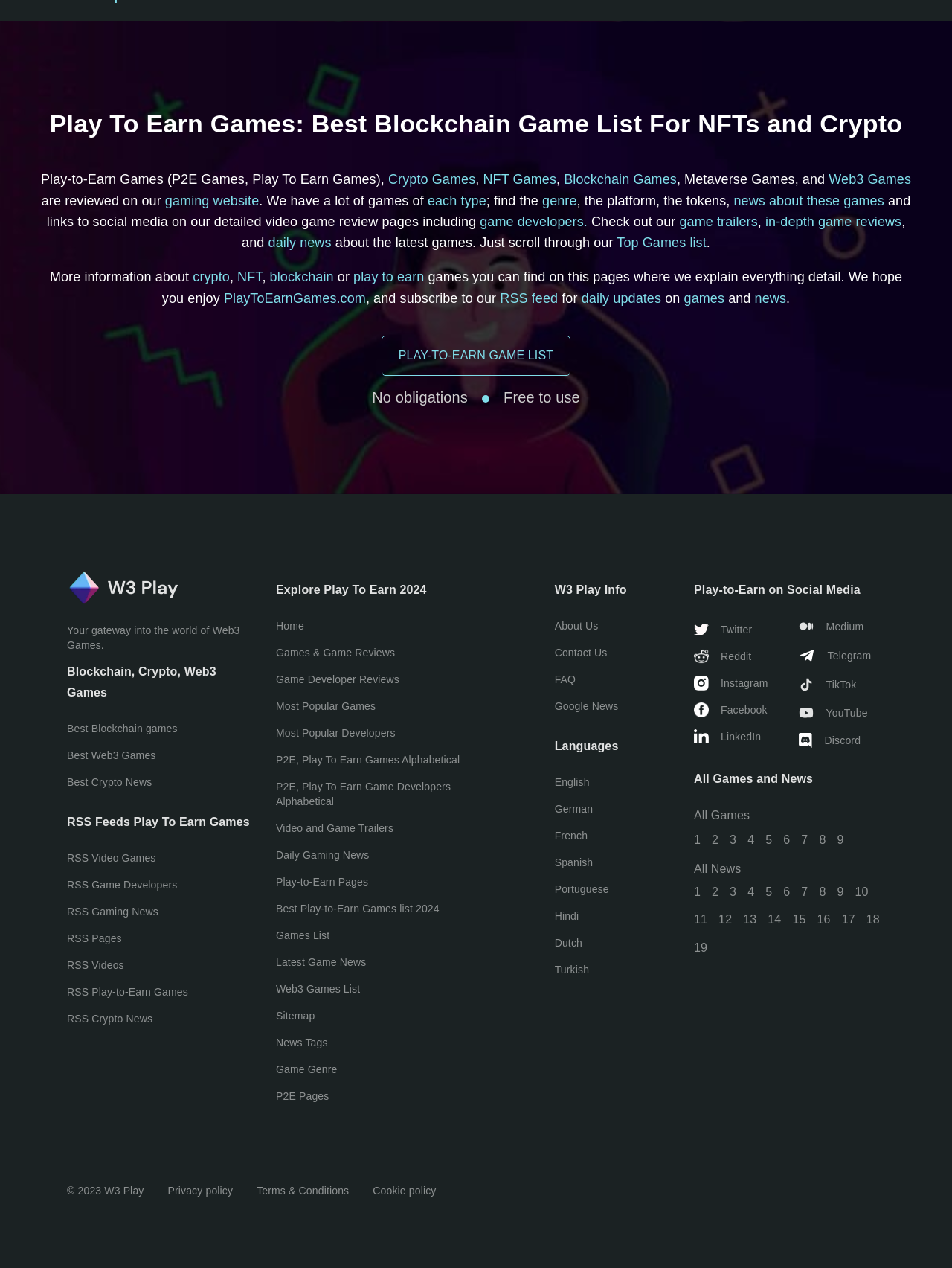What is the purpose of the RSS feed?
Provide a comprehensive and detailed answer to the question.

The text '...and subscribe to our RSS feed for daily updates...' suggests that the purpose of the RSS feed is to provide daily updates.